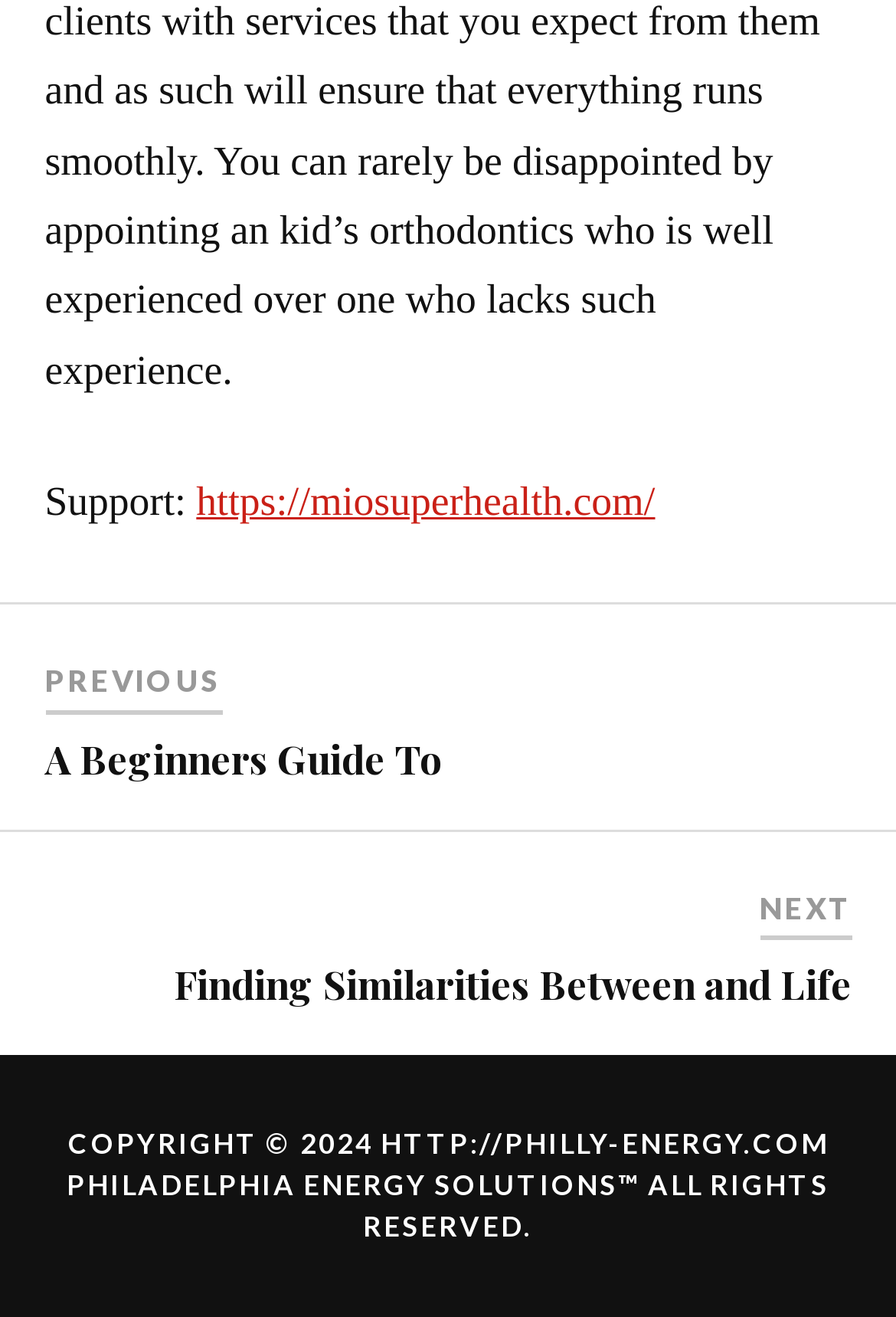Using the details from the image, please elaborate on the following question: What is the text at the bottom right of the webpage?

By examining the bounding box coordinates of the StaticText elements, I determined that the text '™ ALL RIGHTS RESERVED.' is located at the bottom right of the webpage, with a y-coordinate range of [0.887, 0.944].